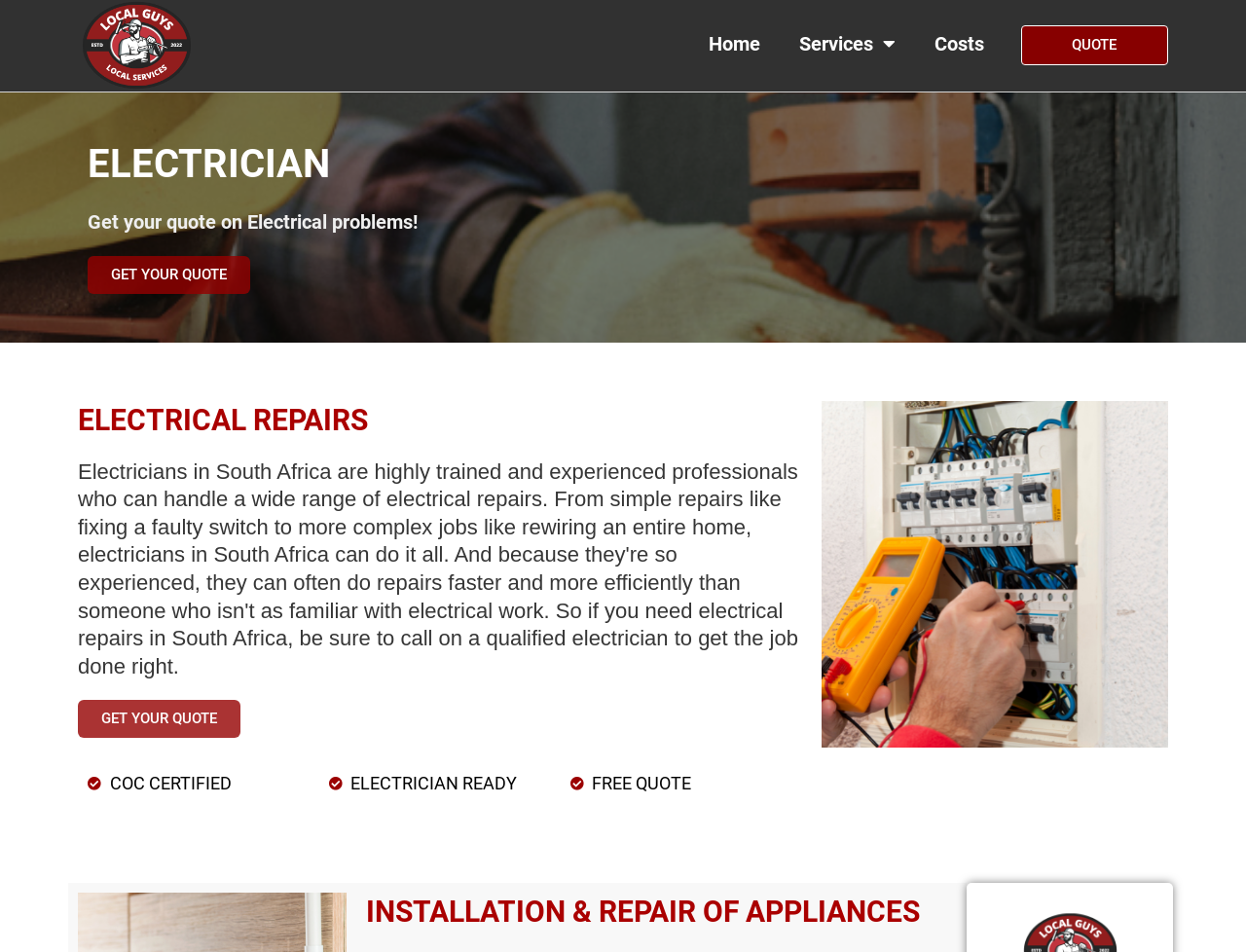What is the certification mentioned on the webpage?
Based on the screenshot, provide a one-word or short-phrase response.

COC certified